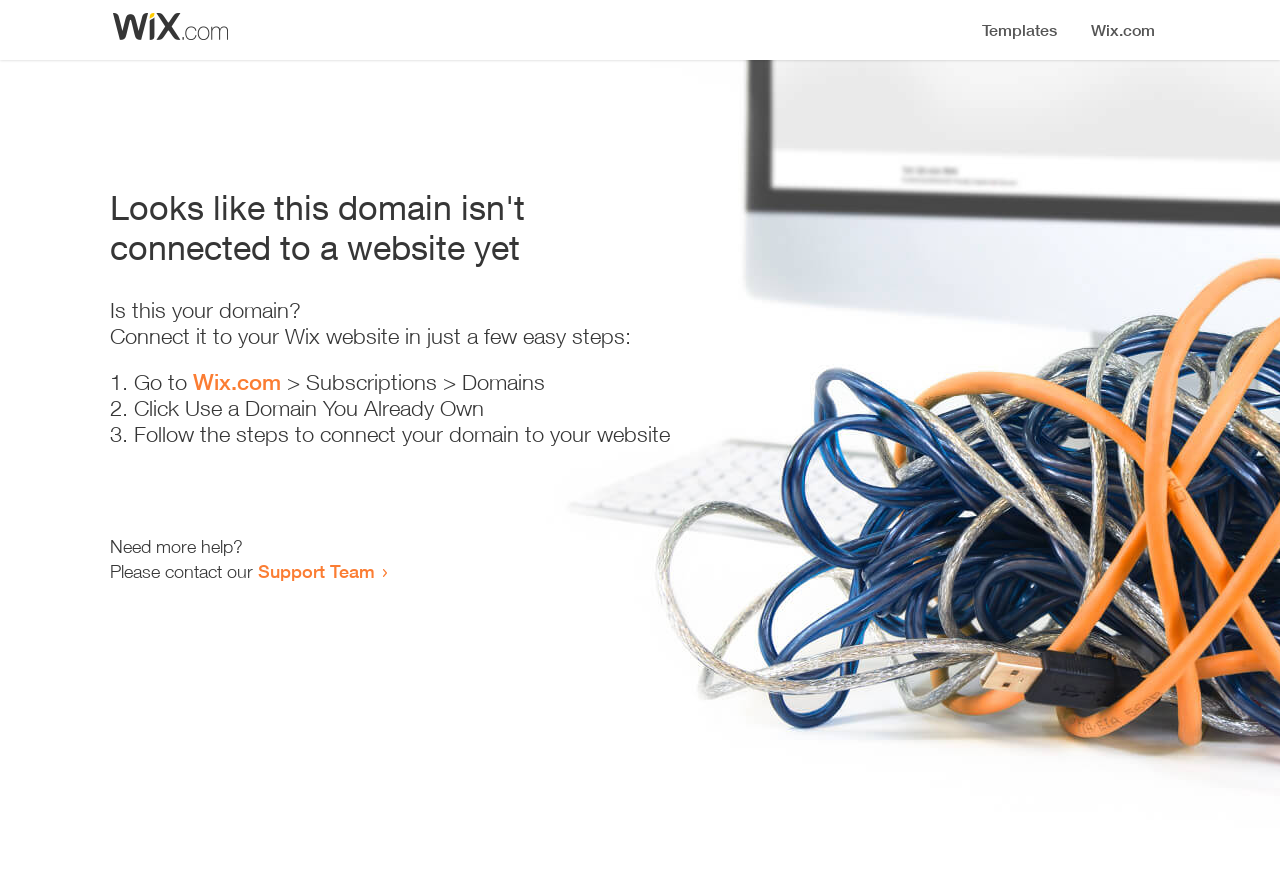Given the description of a UI element: "Wix.com", identify the bounding box coordinates of the matching element in the webpage screenshot.

[0.151, 0.415, 0.22, 0.444]